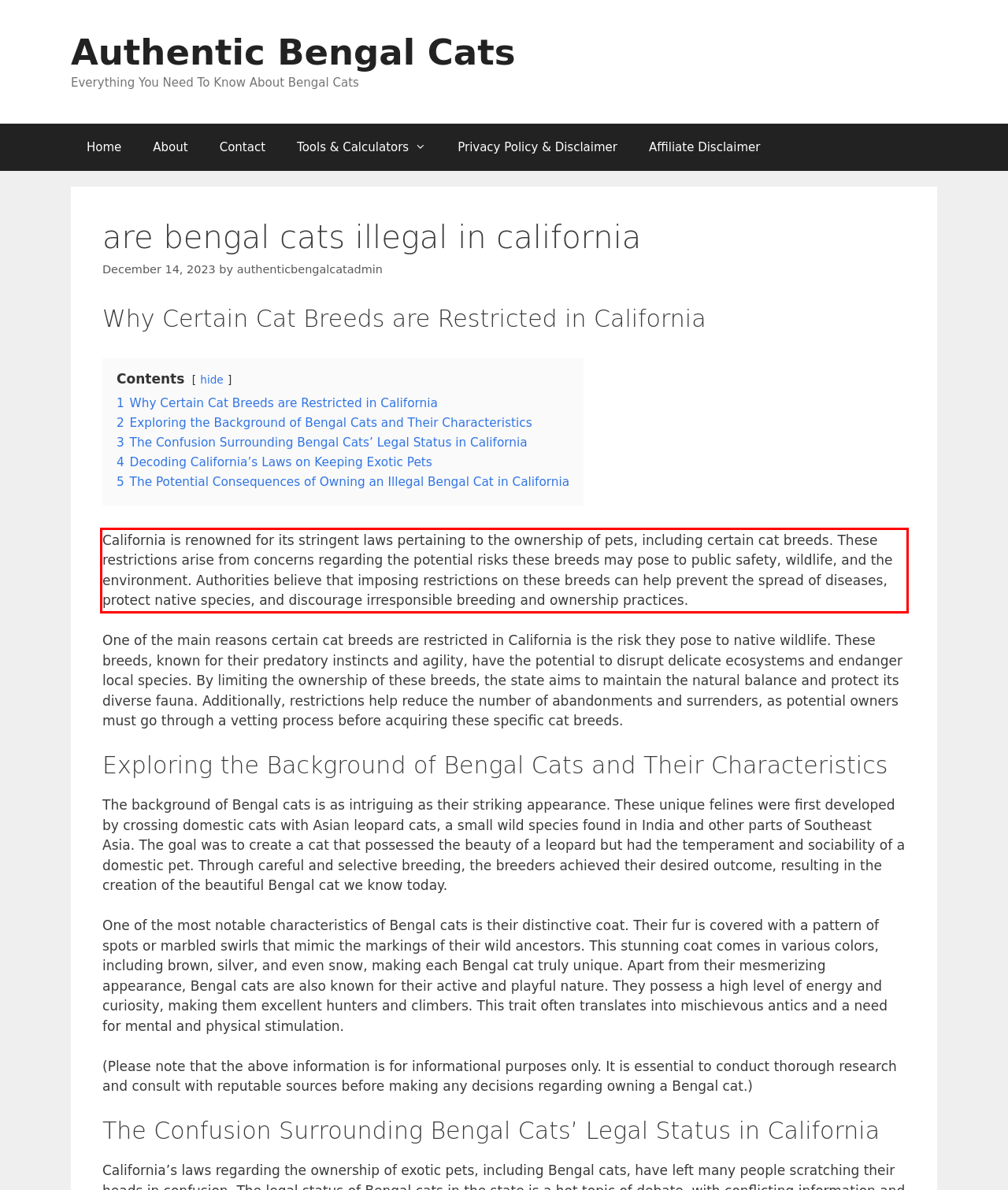Given a screenshot of a webpage with a red bounding box, please identify and retrieve the text inside the red rectangle.

California is renowned for its stringent laws pertaining to the ownership of pets, including certain cat breeds. These restrictions arise from concerns regarding the potential risks these breeds may pose to public safety, wildlife, and the environment. Authorities believe that imposing restrictions on these breeds can help prevent the spread of diseases, protect native species, and discourage irresponsible breeding and ownership practices.